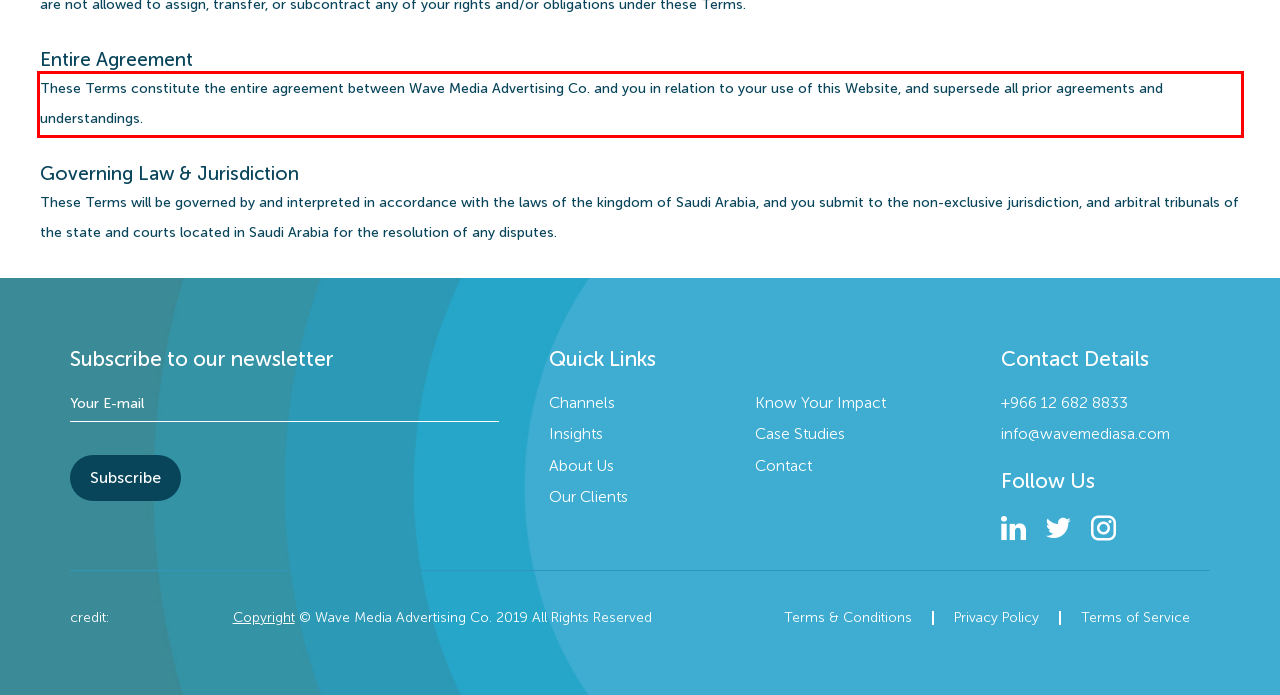Given a screenshot of a webpage, locate the red bounding box and extract the text it encloses.

These Terms constitute the entire agreement between Wave Media Advertising Co. and you in relation to your use of this Website, and supersede all prior agreements and understandings.